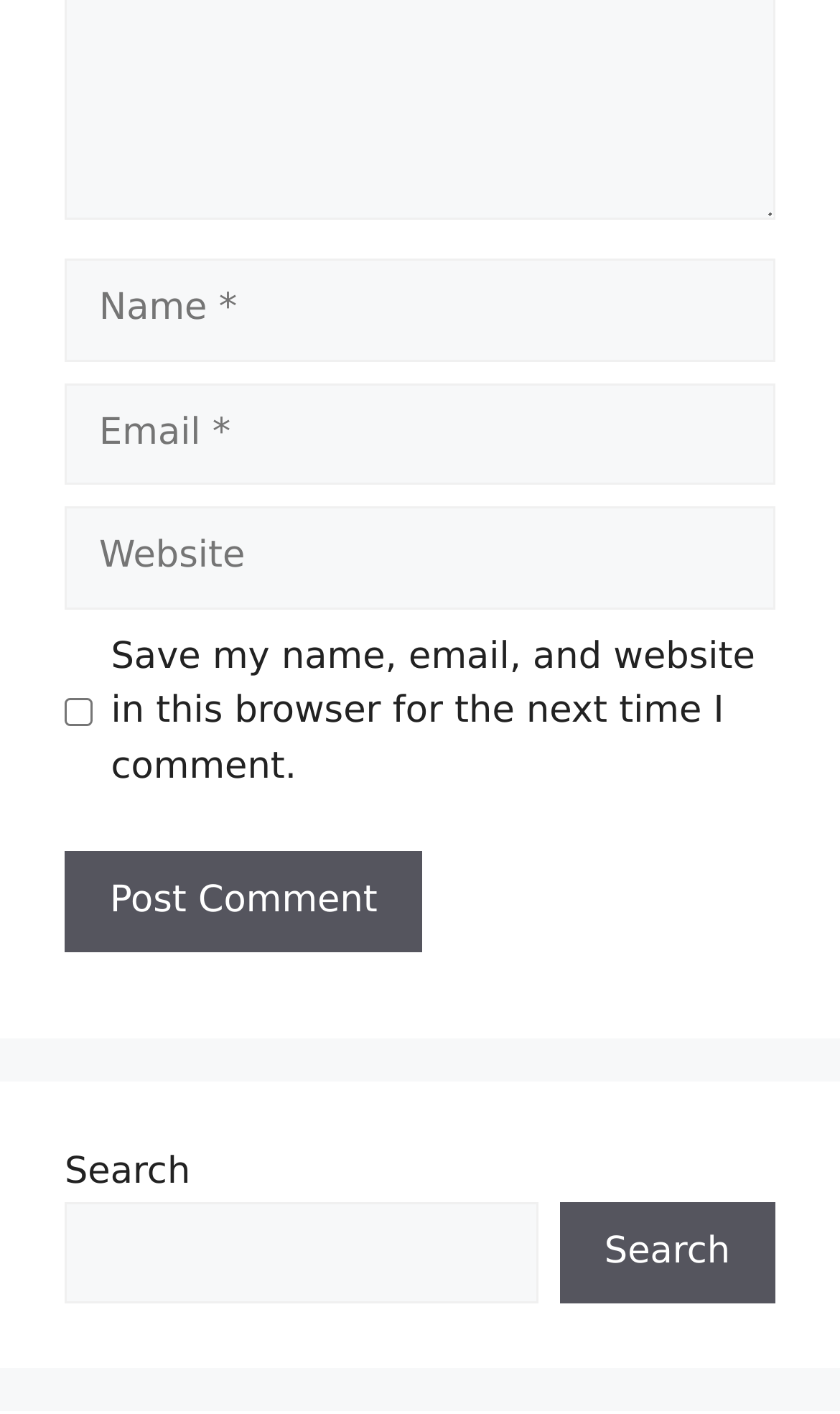What is the optional field in the form?
Please provide a single word or phrase based on the screenshot.

Website